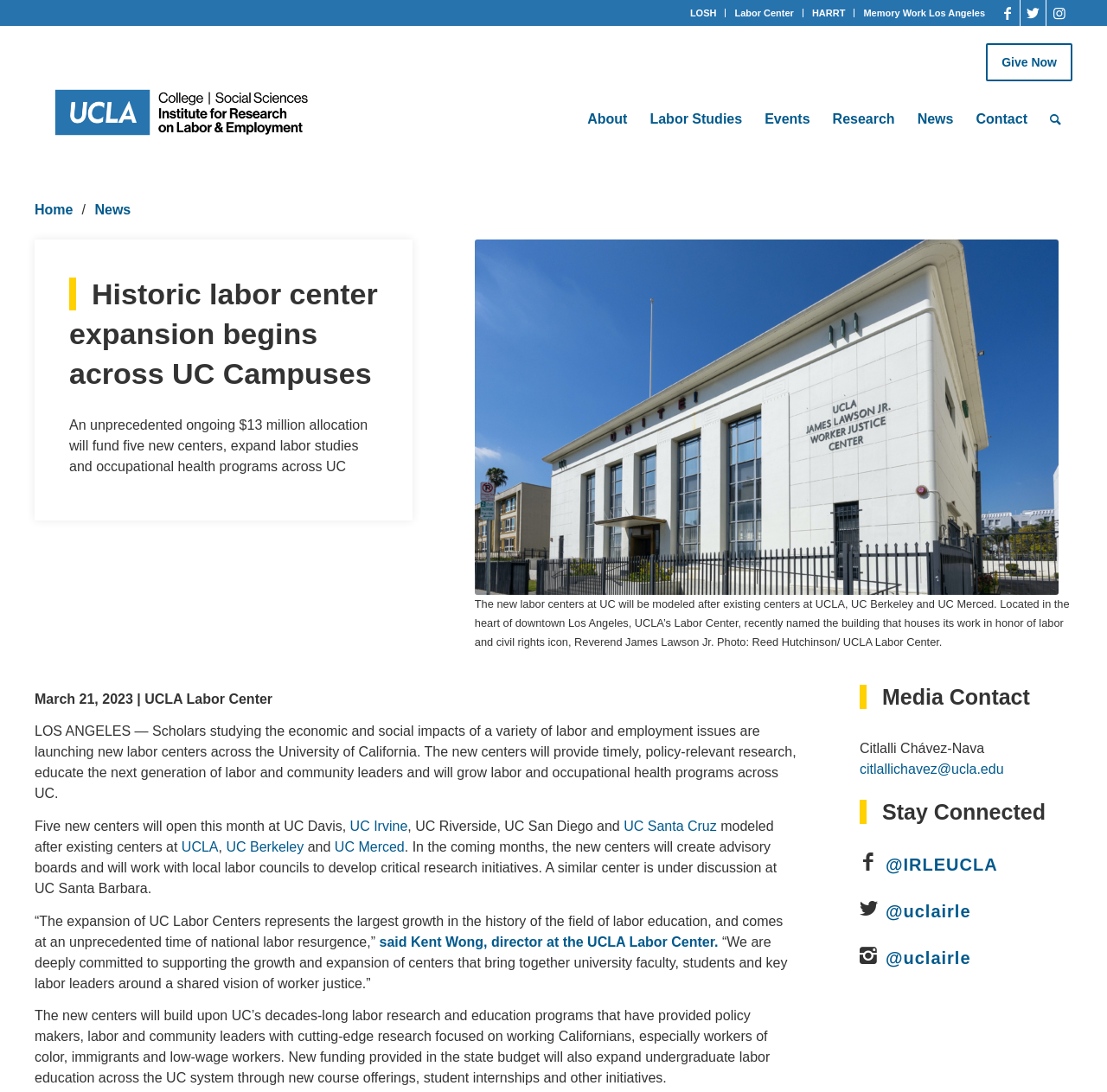Generate the text of the webpage's primary heading.

Historic labor center expansion begins across UC Campuses